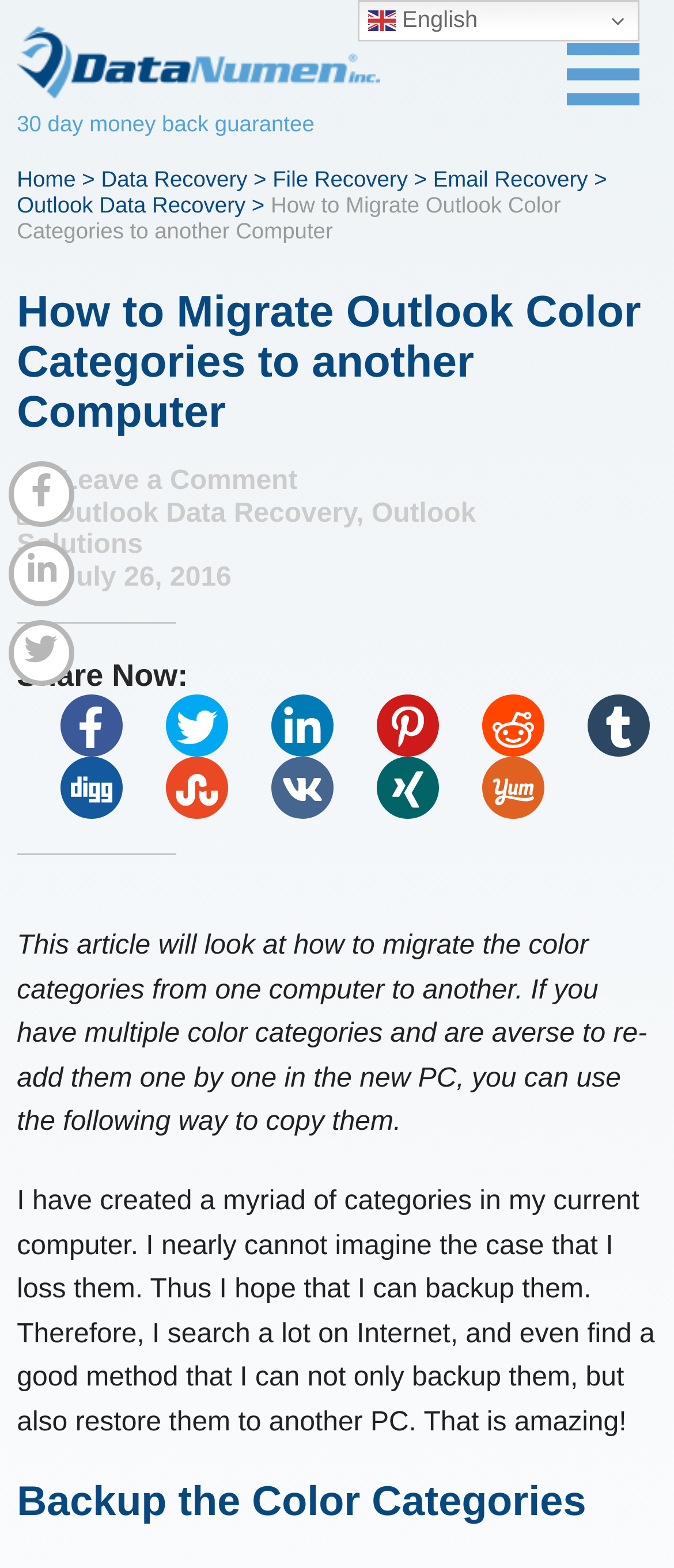Generate an in-depth caption that captures all aspects of the webpage.

This webpage is about migrating Outlook color categories from one computer to another. At the top, there is a heading with the title "How to Migrate Outlook Color Categories to another Computer". Below the title, there is a small image and a link to "Leave a Comment". 

On the top-left corner, there are several links, including "Data Recovery Blog", "30 day money back guarantee", and a navigation menu with links to "Home", "Data Recovery", "File Recovery", "Email Recovery", and "Outlook Data Recovery". 

On the top-right corner, there is a link to "en English" with a small flag icon. 

The main content of the webpage is divided into sections. The first section explains the importance of backing up color categories and how the author found a method to not only backup but also restore them to another PC. 

The second section is titled "Backup the Color Categories" and appears to provide instructions on how to do so. 

Throughout the webpage, there are several social media links with icons, allowing users to share the article.